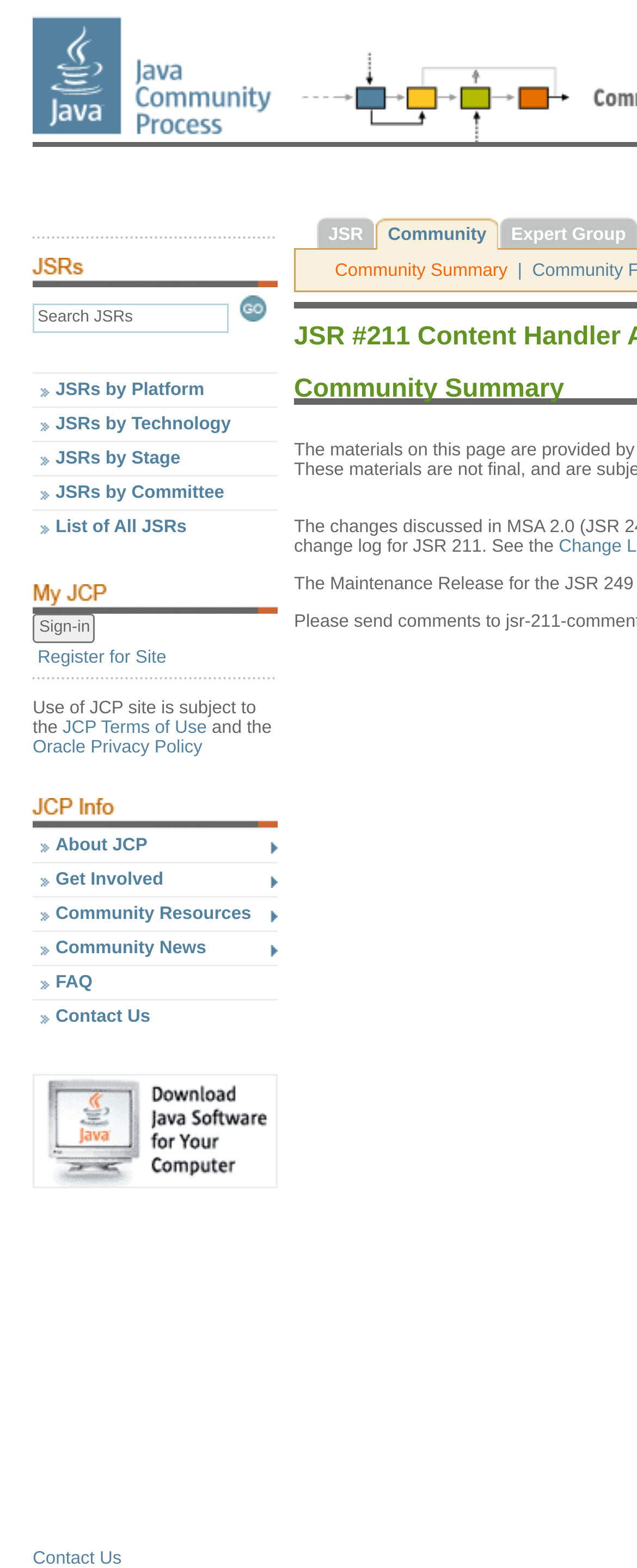Using the provided element description "JSR", determine the bounding box coordinates of the UI element.

[0.497, 0.138, 0.588, 0.159]